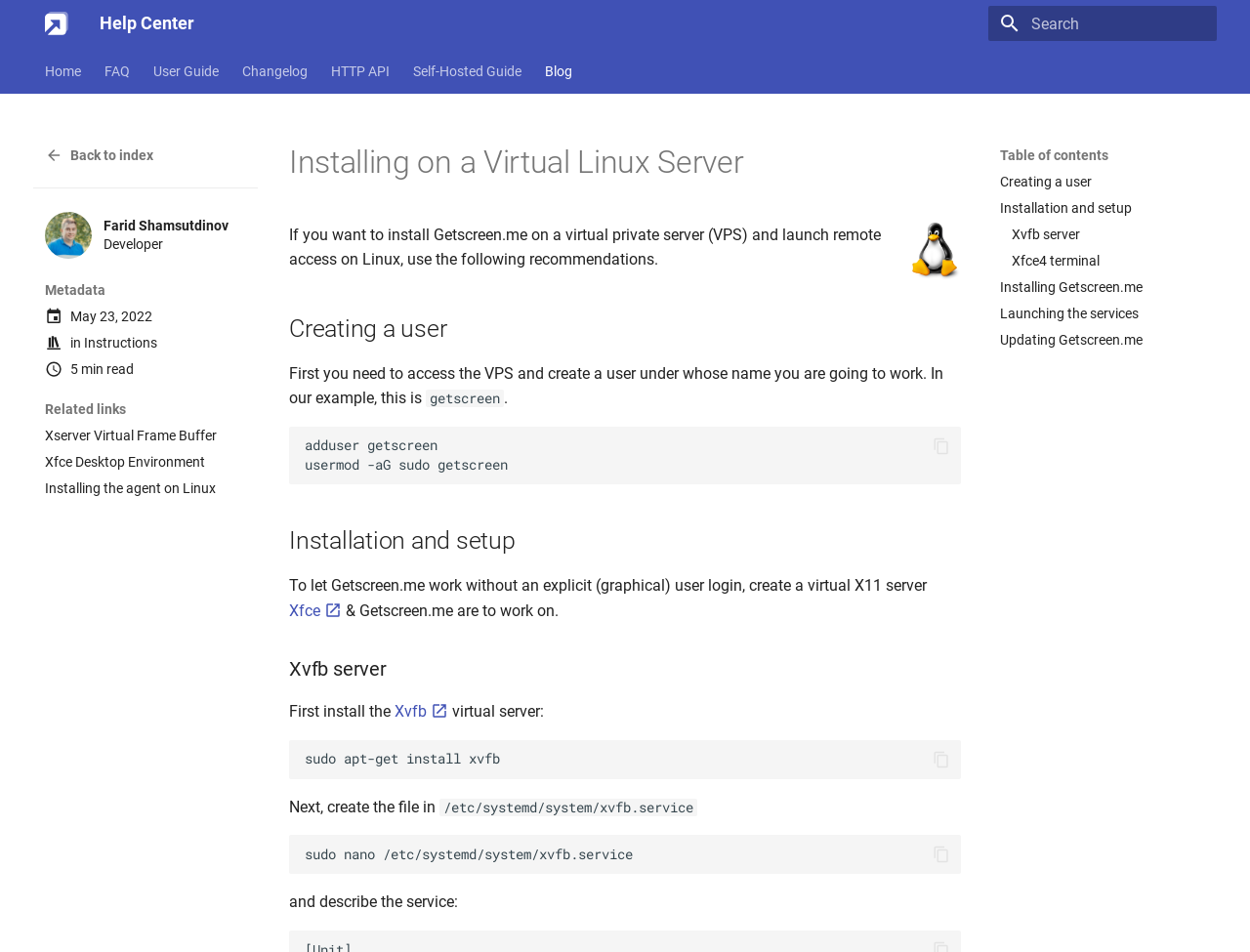Please identify the bounding box coordinates of the region to click in order to complete the task: "Read the 'Installing on a Virtual Linux Server' instructions". The coordinates must be four float numbers between 0 and 1, specified as [left, top, right, bottom].

[0.231, 0.15, 0.769, 0.192]